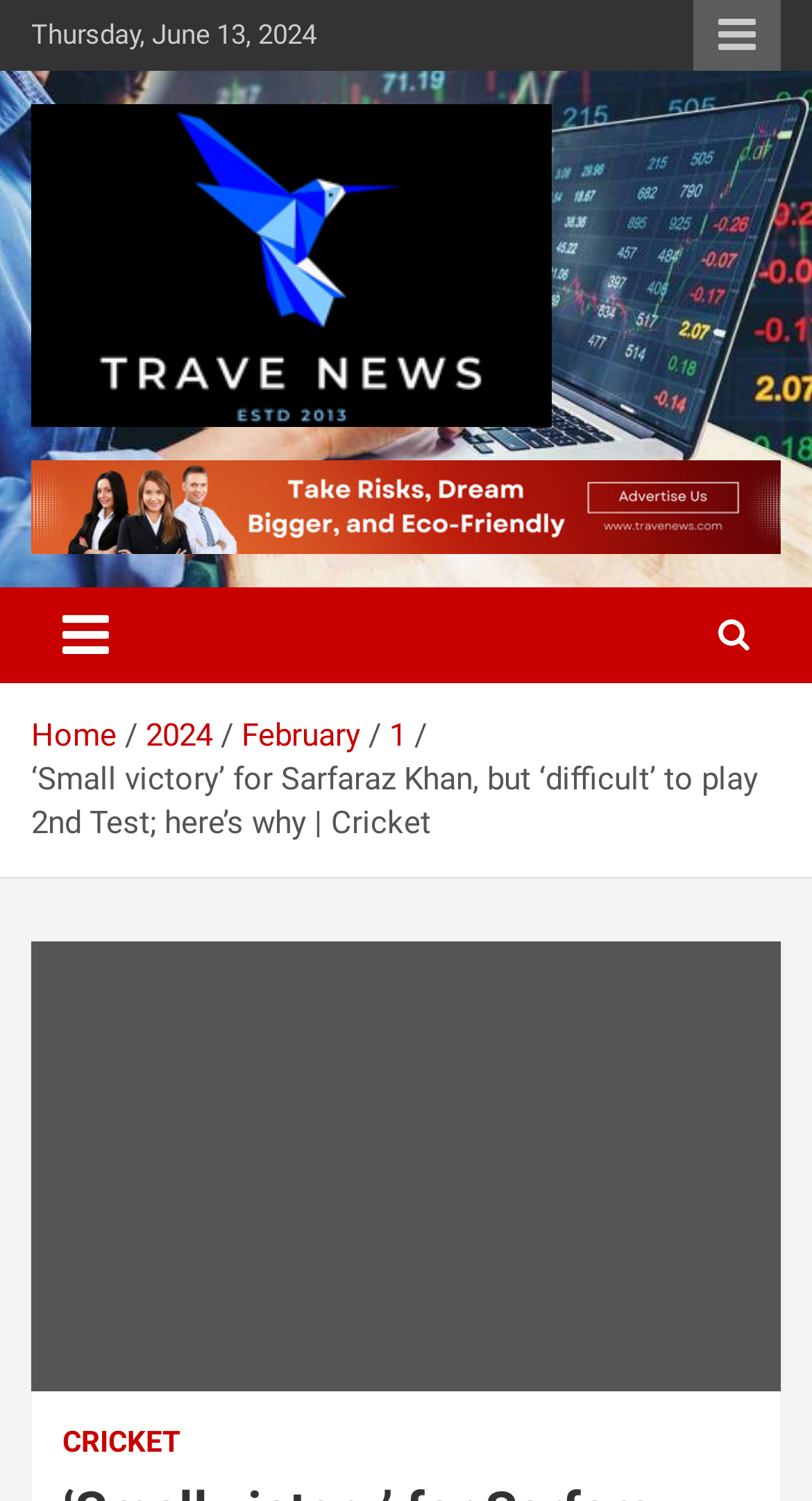Find and indicate the bounding box coordinates of the region you should select to follow the given instruction: "Visit Travenews.com homepage".

[0.038, 0.072, 0.679, 0.106]